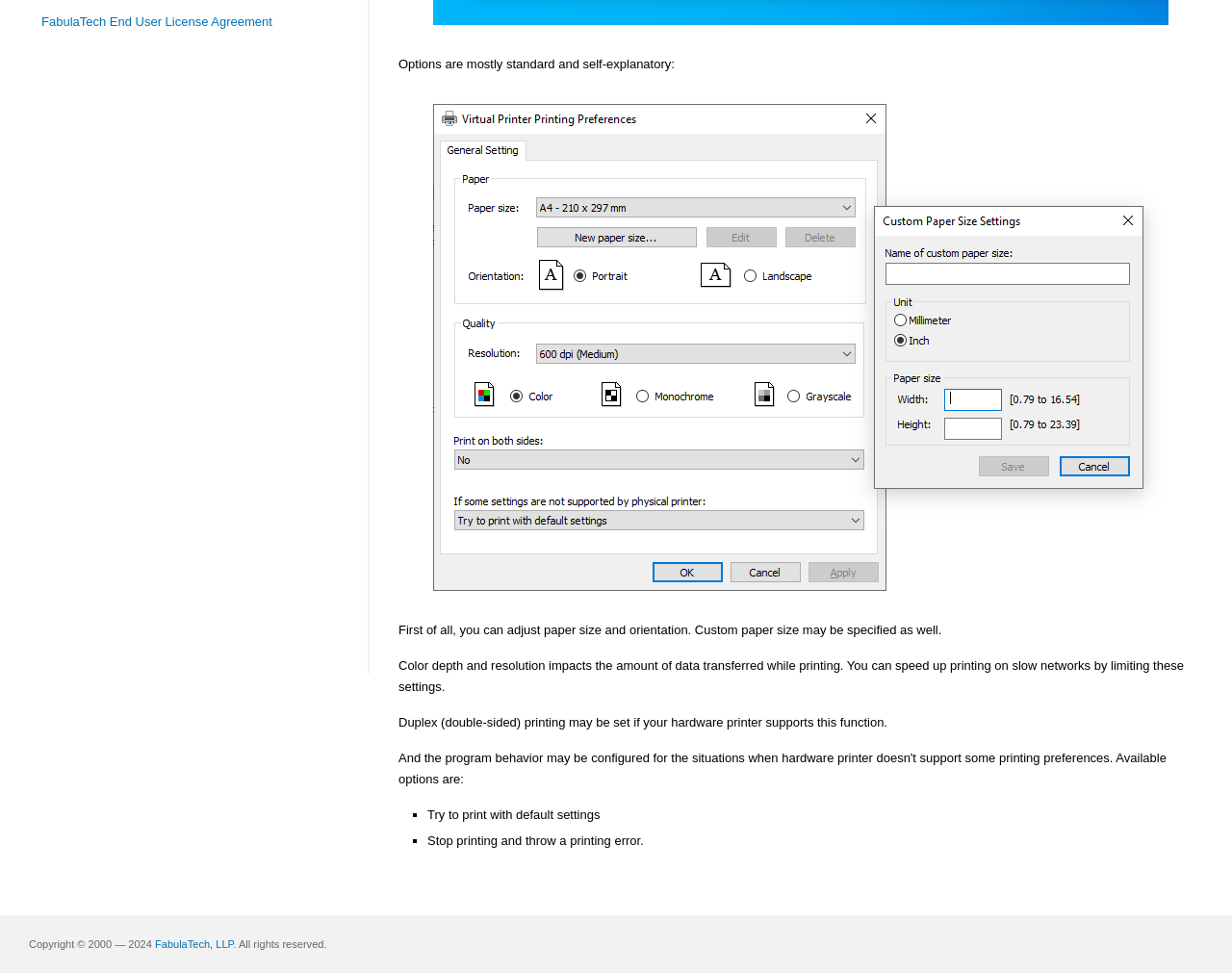Determine the bounding box for the described HTML element: "FabulaTech End User License Agreement". Ensure the coordinates are four float numbers between 0 and 1 in the format [left, top, right, bottom].

[0.034, 0.015, 0.221, 0.03]